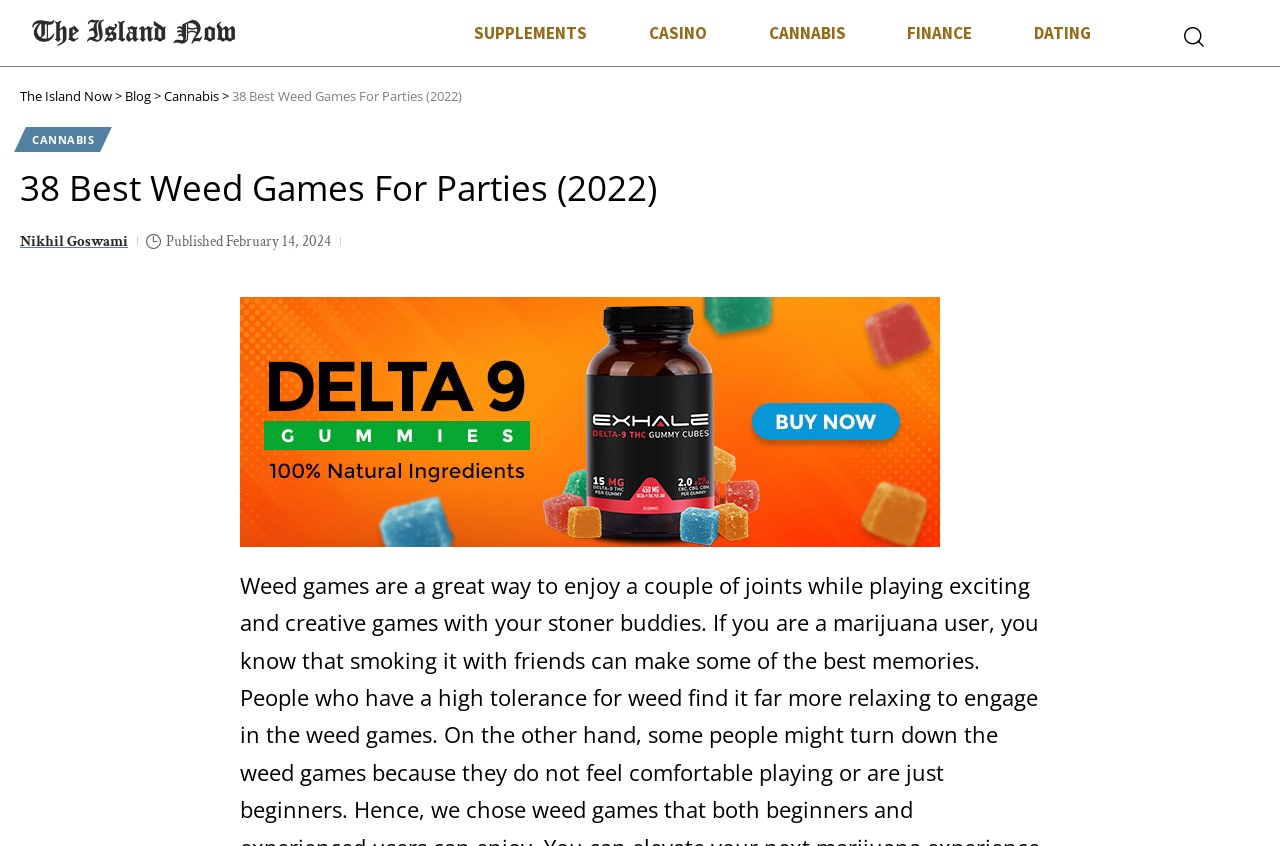Please identify the bounding box coordinates of the area I need to click to accomplish the following instruction: "Check out the 'Delta 9' link".

[0.188, 0.351, 0.812, 0.646]